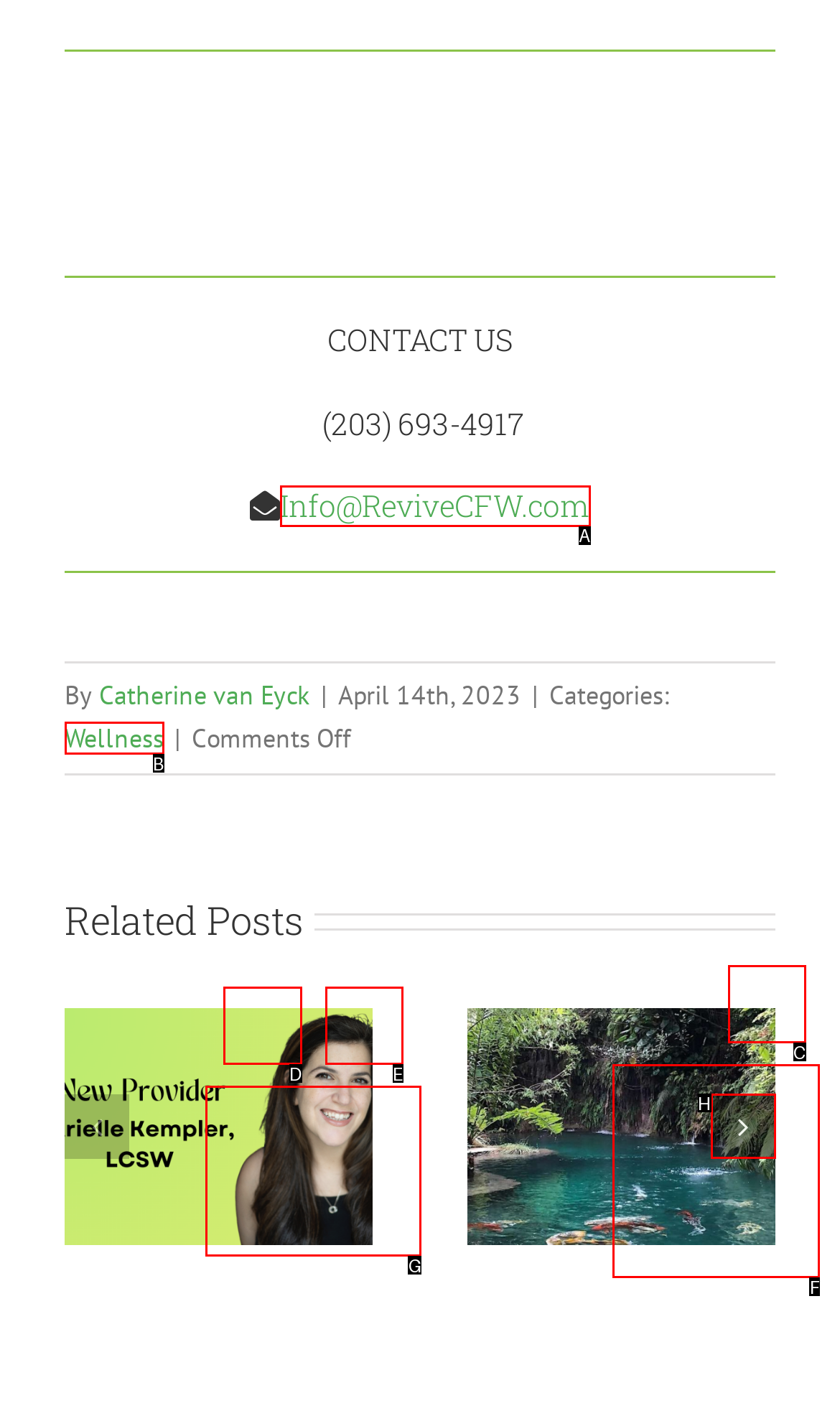Identify the bounding box that corresponds to: Info@ReviveCFW.com
Respond with the letter of the correct option from the provided choices.

A